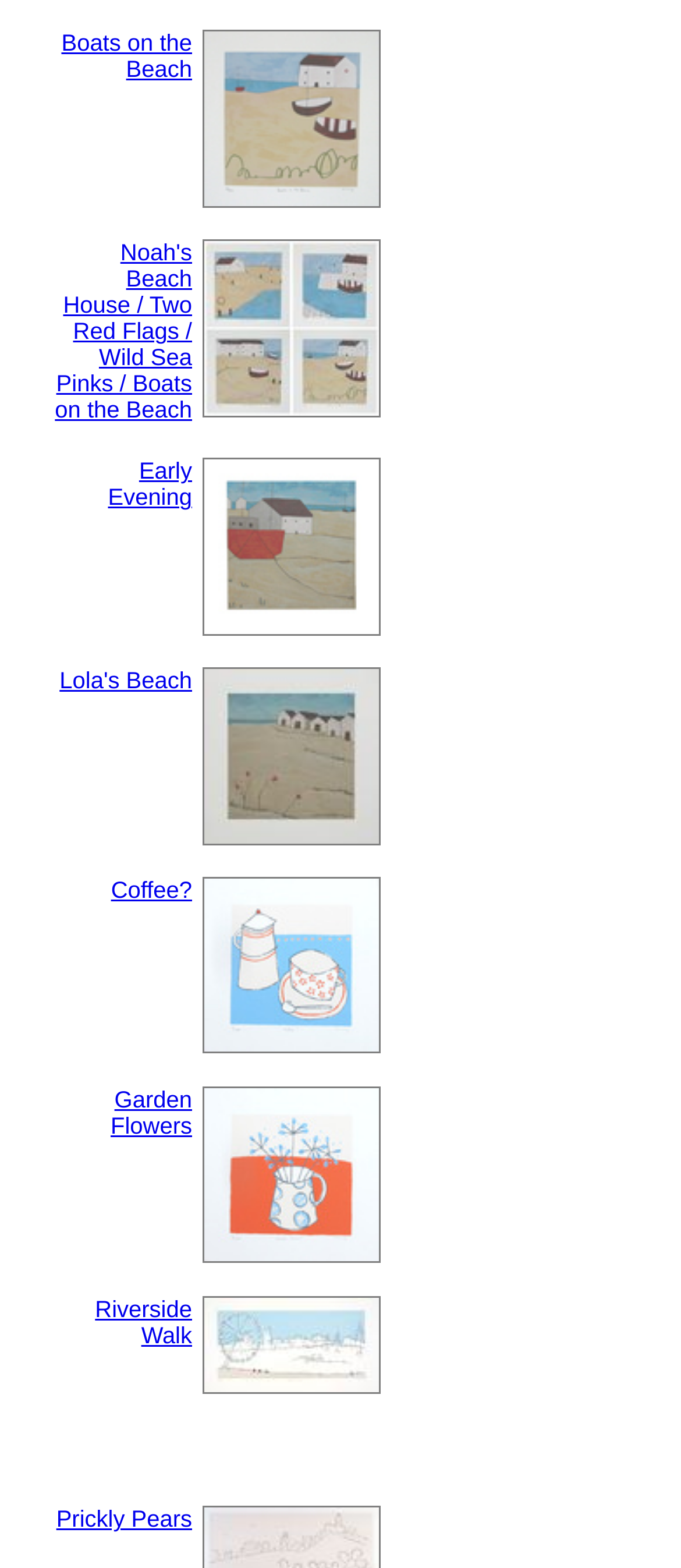Please answer the following question as detailed as possible based on the image: 
What is the theme of the webpage?

The webpage appears to be showcasing various art pieces, with multiple links and images of paintings, suggesting that the theme of the webpage is art.